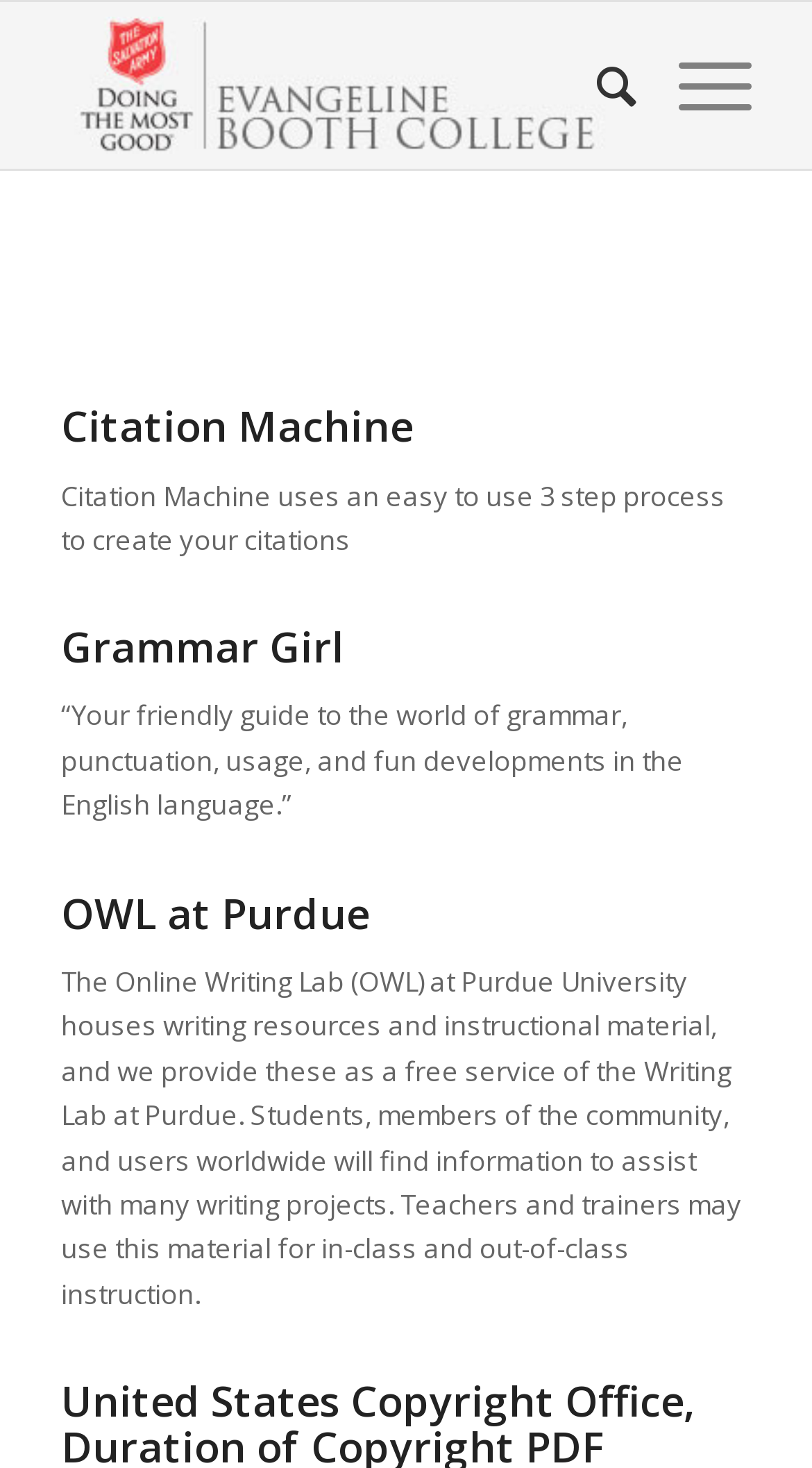What is the name of the first resource listed?
Examine the image and provide an in-depth answer to the question.

I looked at the first heading on the page, which is 'Citation Machine'. This is the name of the first resource listed.